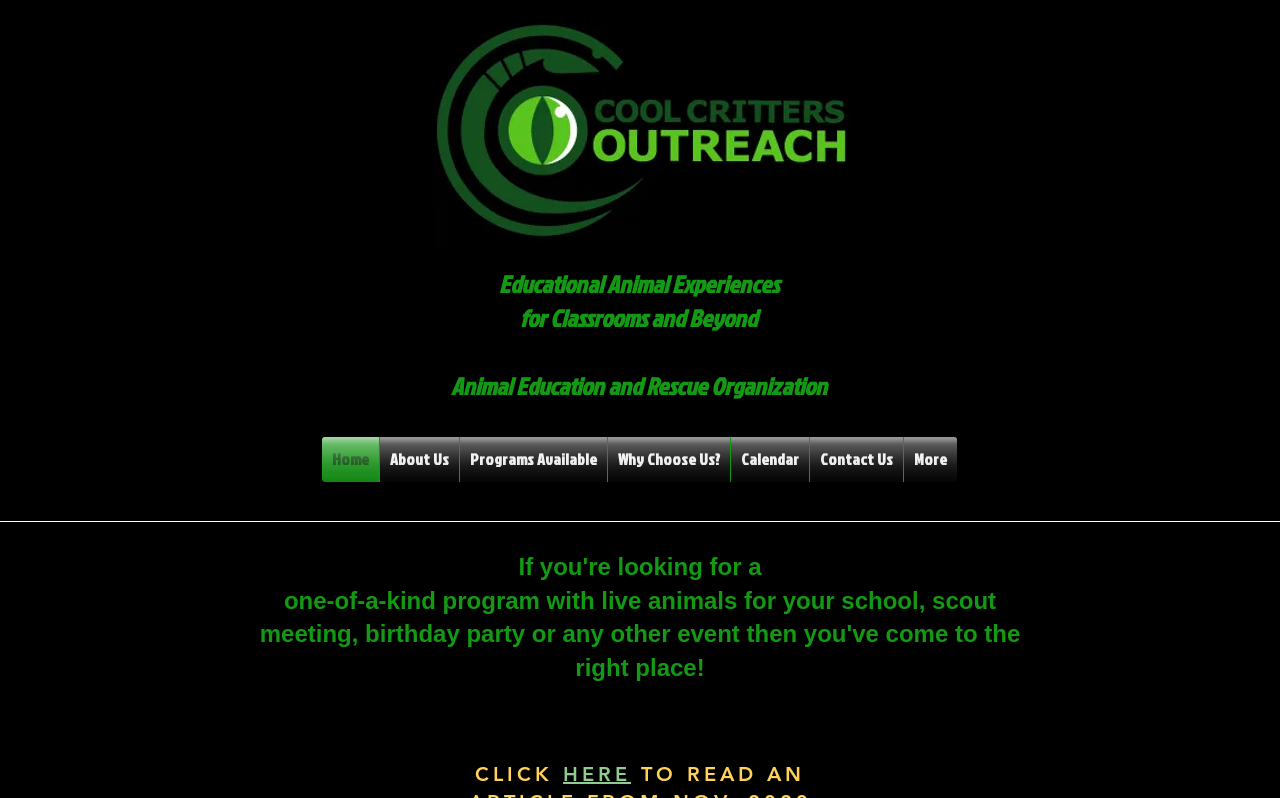What is the purpose of the organization?
Give a one-word or short-phrase answer derived from the screenshot.

Animal education and rescue